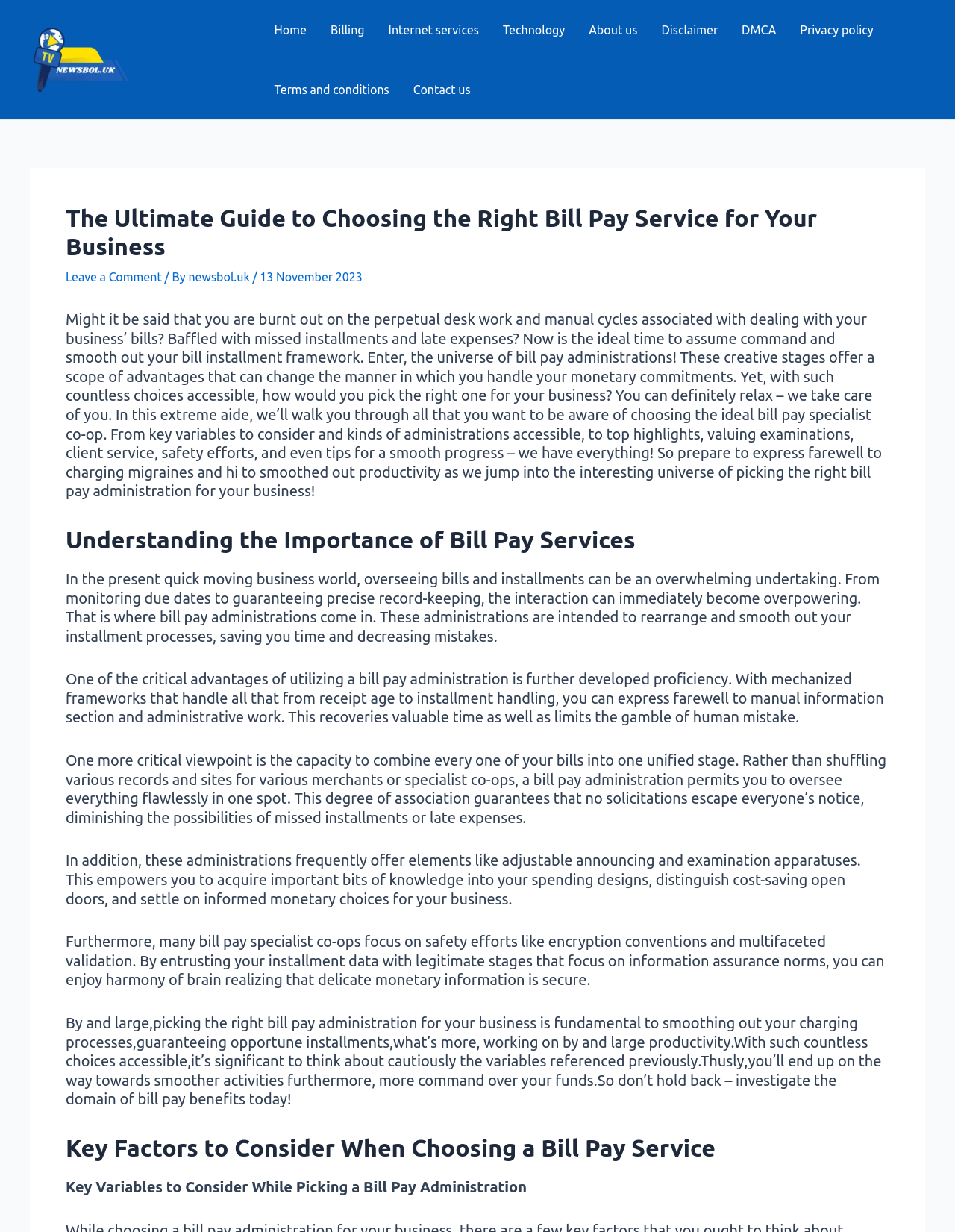Refer to the screenshot and give an in-depth answer to this question: What is the importance of safety efforts in bill pay services?

The webpage highlights that many bill pay specialist co-ops focus on safety efforts like encryption conventions and multifaceted validation. By entrusting your installment data with legitimate stages that focus on information assurance norms, you can enjoy harmony of brain realizing that delicate monetary information is secure.